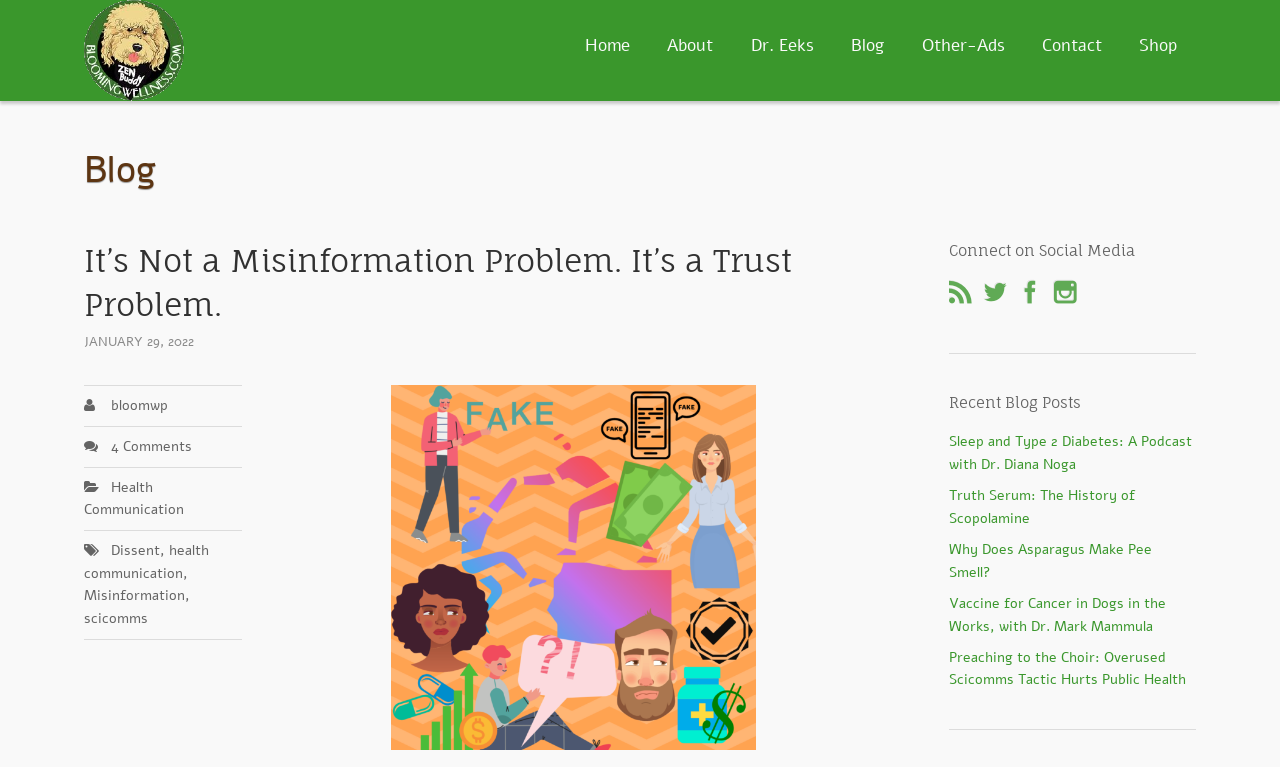Use the details in the image to answer the question thoroughly: 
What is the date of the current blog post?

I found the date 'JANUARY 29, 2022' below the blog post title, which indicates the date of the current blog post.